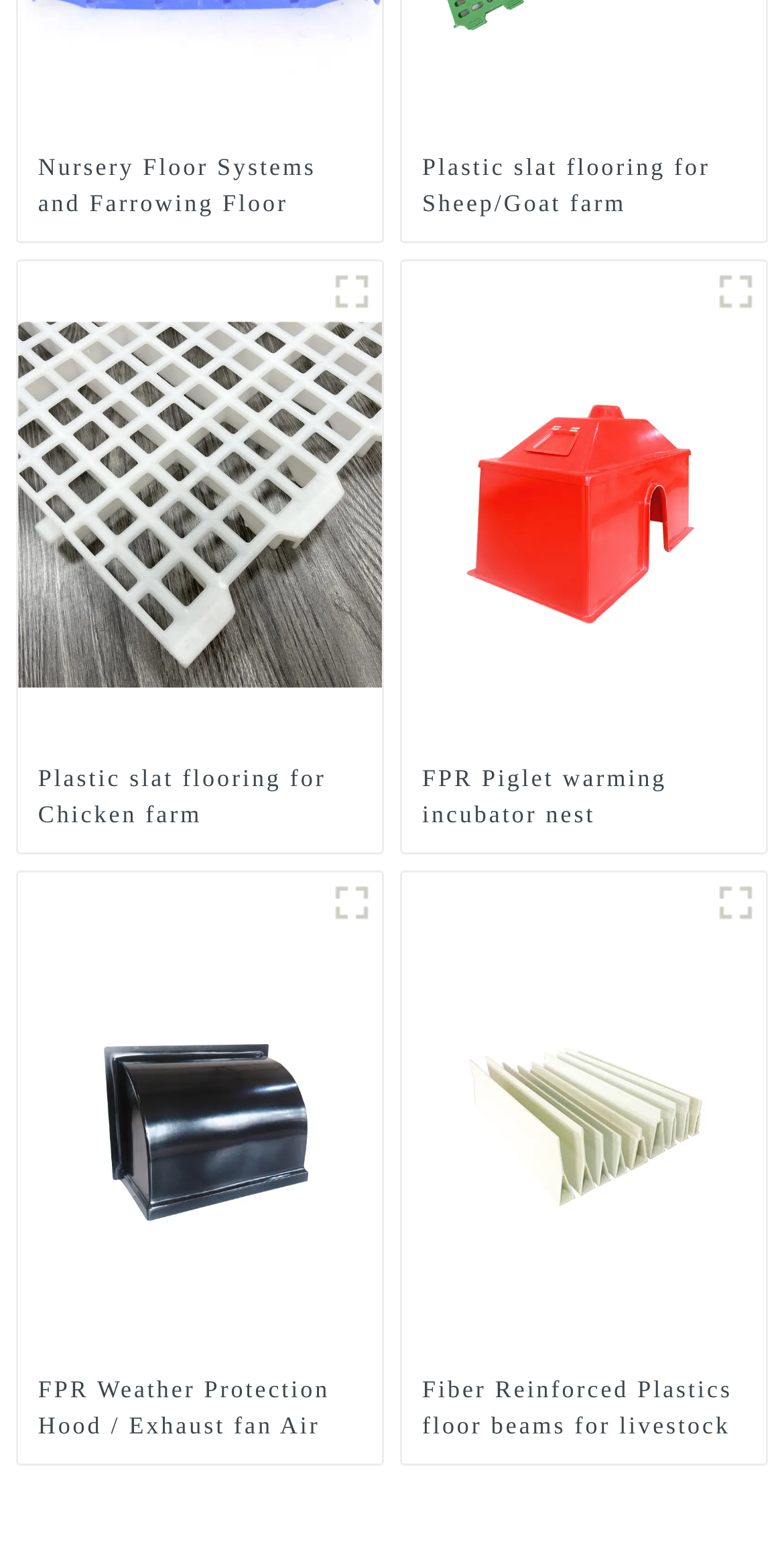Given the following UI element description: "title="FPR Piglet warming incubator nest"", find the bounding box coordinates in the webpage screenshot.

[0.513, 0.314, 0.977, 0.336]